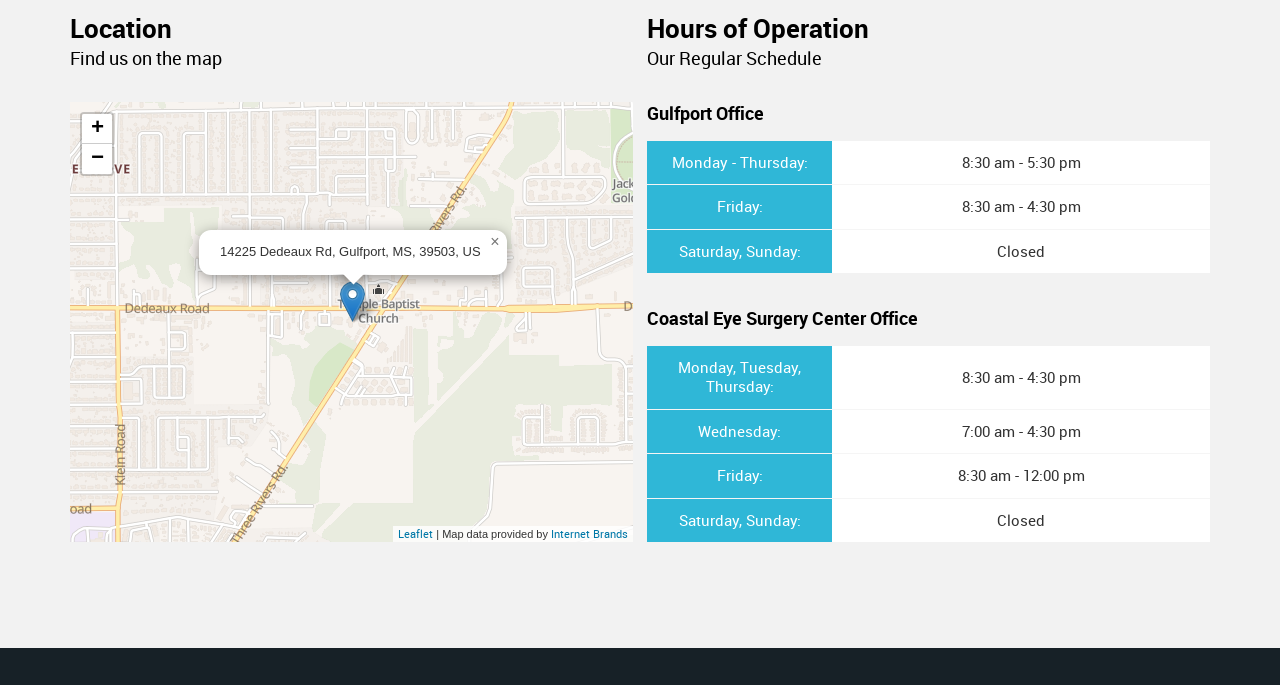Highlight the bounding box coordinates of the element you need to click to perform the following instruction: "Learn how to lower car insurance rates."

None